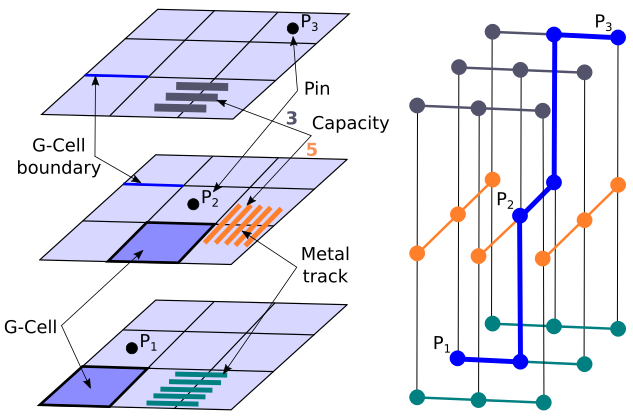Reply to the question with a single word or phrase:
What is the purpose of the graph-like representation on the right side?

To show interconnections between pins and G-Cells